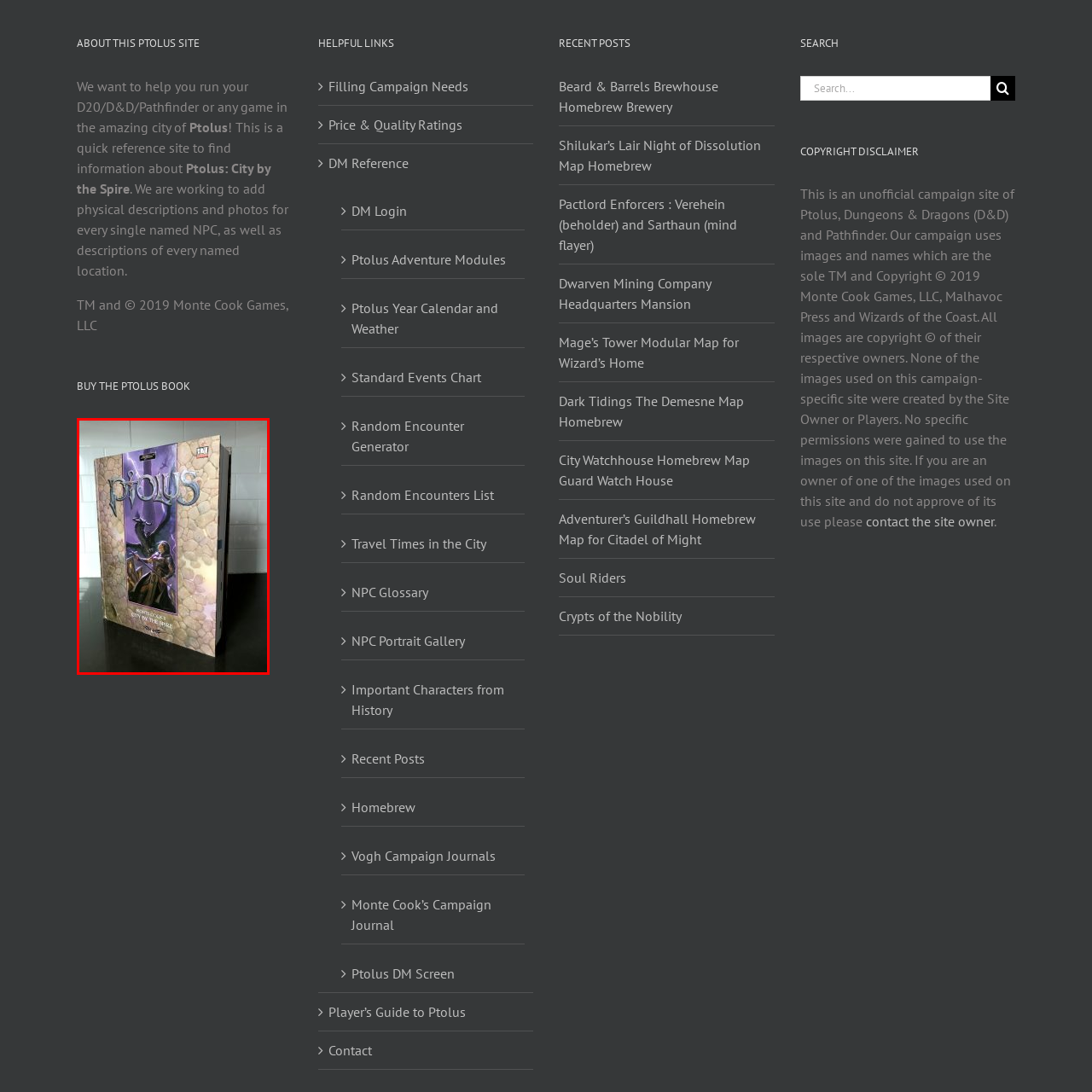What creatures are depicted on the book cover?
Observe the image marked by the red bounding box and answer in detail.

The caption describes the artwork on the book cover, showcasing a mysterious figure alongside a dragon, which are the two creatures depicted on the cover.